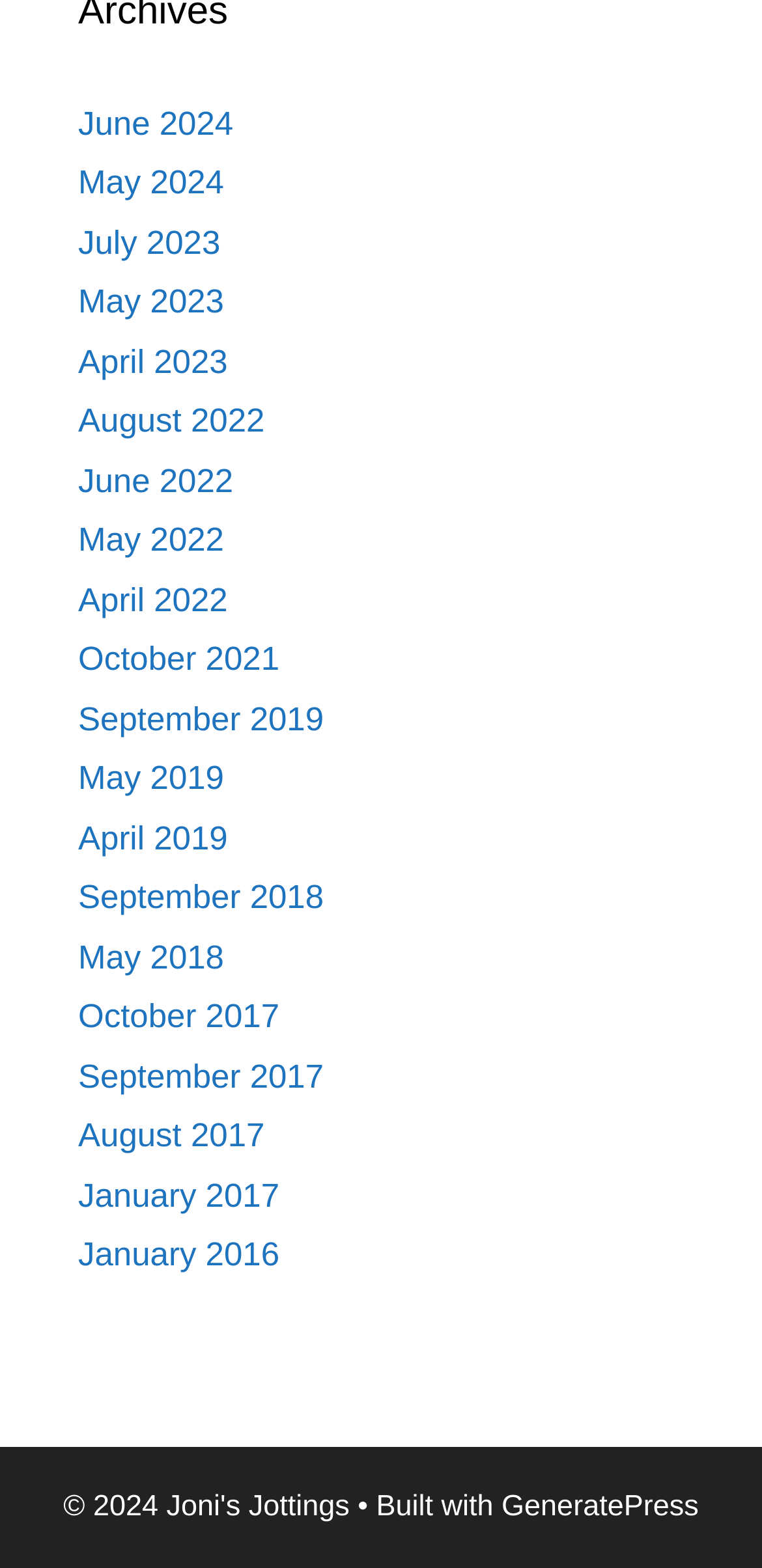Based on the element description GeneratePress, identify the bounding box of the UI element in the given webpage screenshot. The coordinates should be in the format (top-left x, top-left y, bottom-right x, bottom-right y) and must be between 0 and 1.

[0.658, 0.95, 0.917, 0.971]